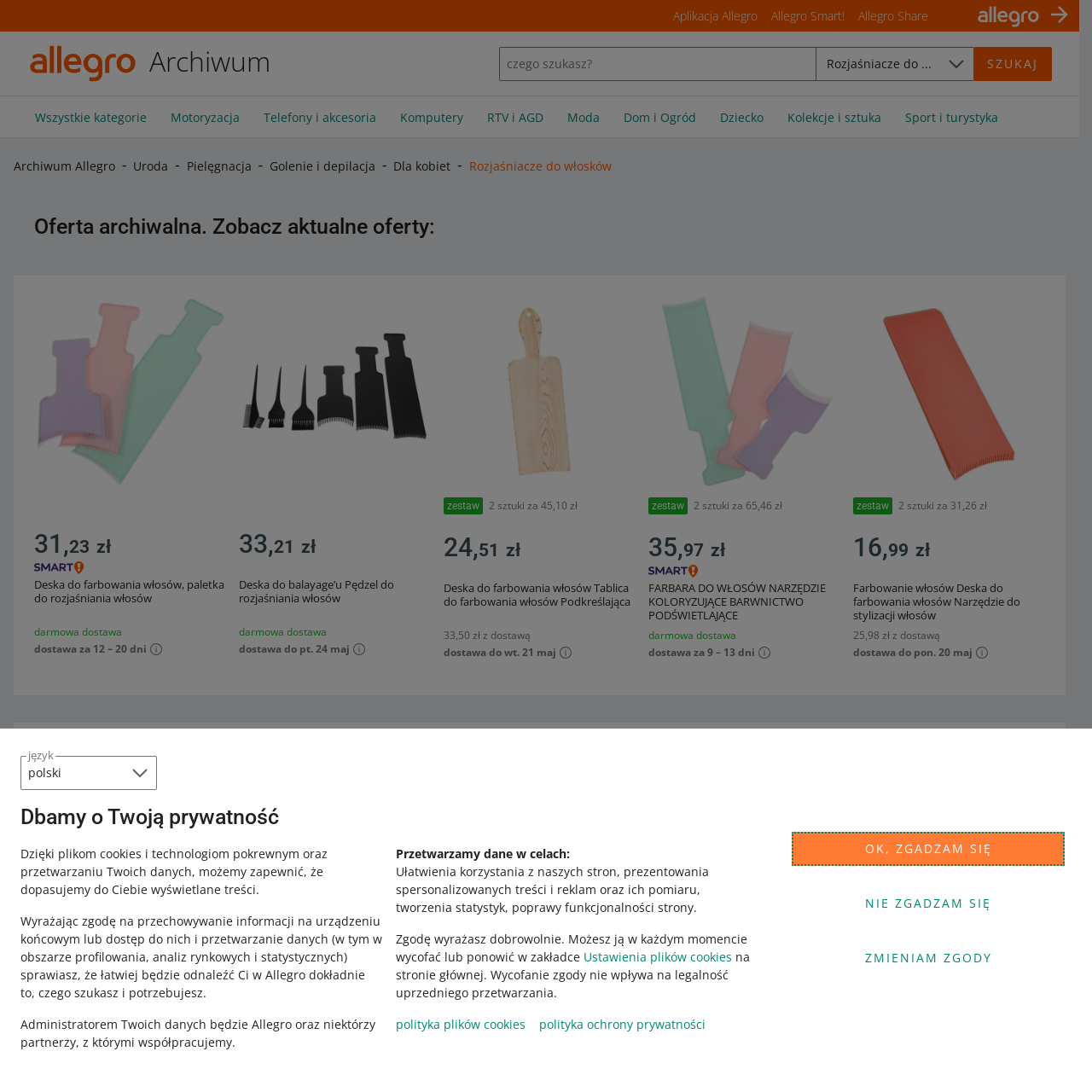Focus your attention on the image enclosed by the red boundary and provide a thorough answer to the question that follows, based on the image details: What is the price of the kit?

The kit is part of a promotional deal, priced at 33.50 zł, which includes delivery options, making it a convenient and affordable option for online shoppers.